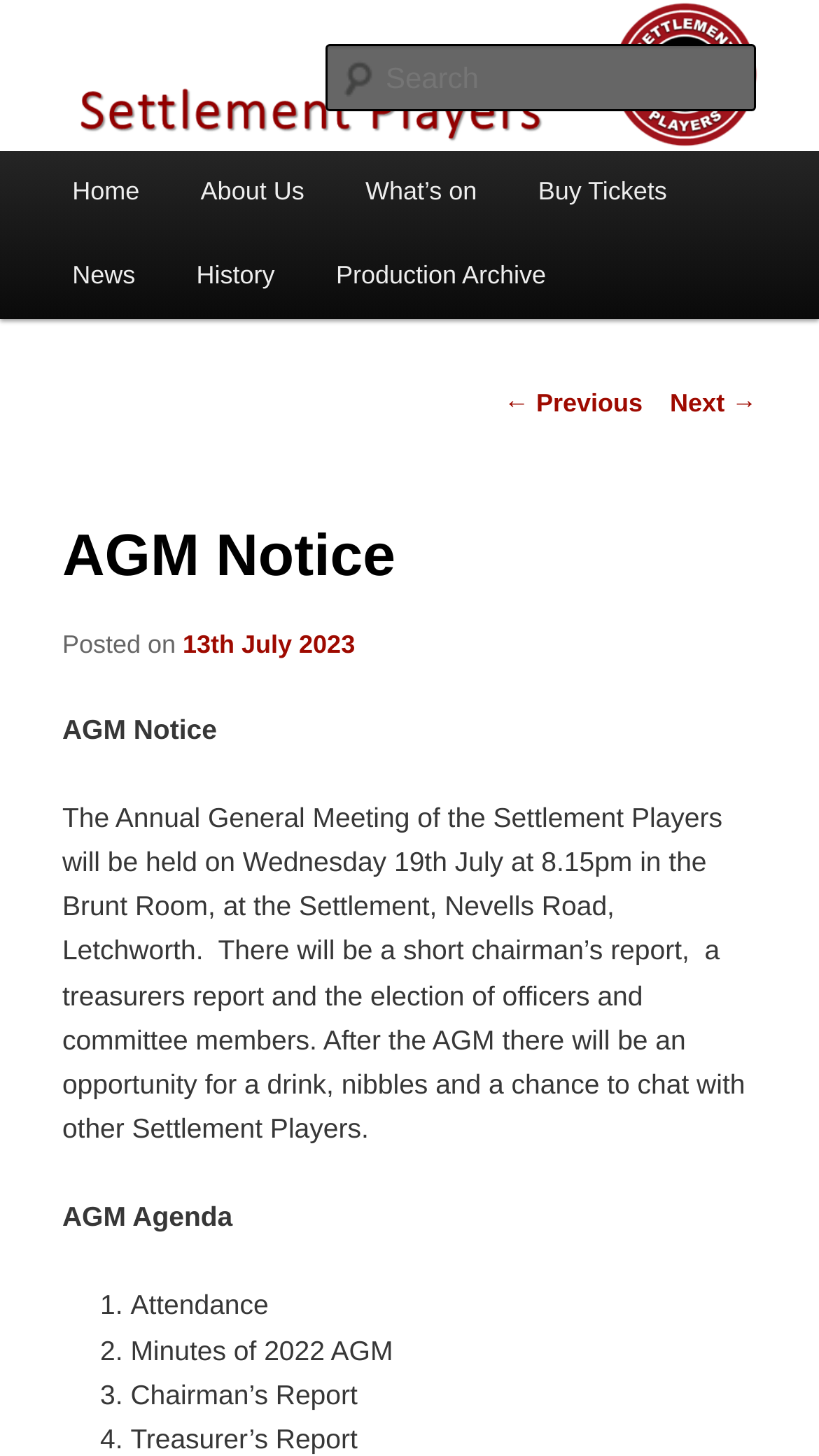Please provide a comprehensive answer to the question based on the screenshot: What is the purpose of the meeting on July 19th?

The purpose of the meeting on July 19th can be found in the static text element 'The Annual General Meeting of the Settlement Players will be held on Wednesday 19th July...'. This text describes the event and its purpose.